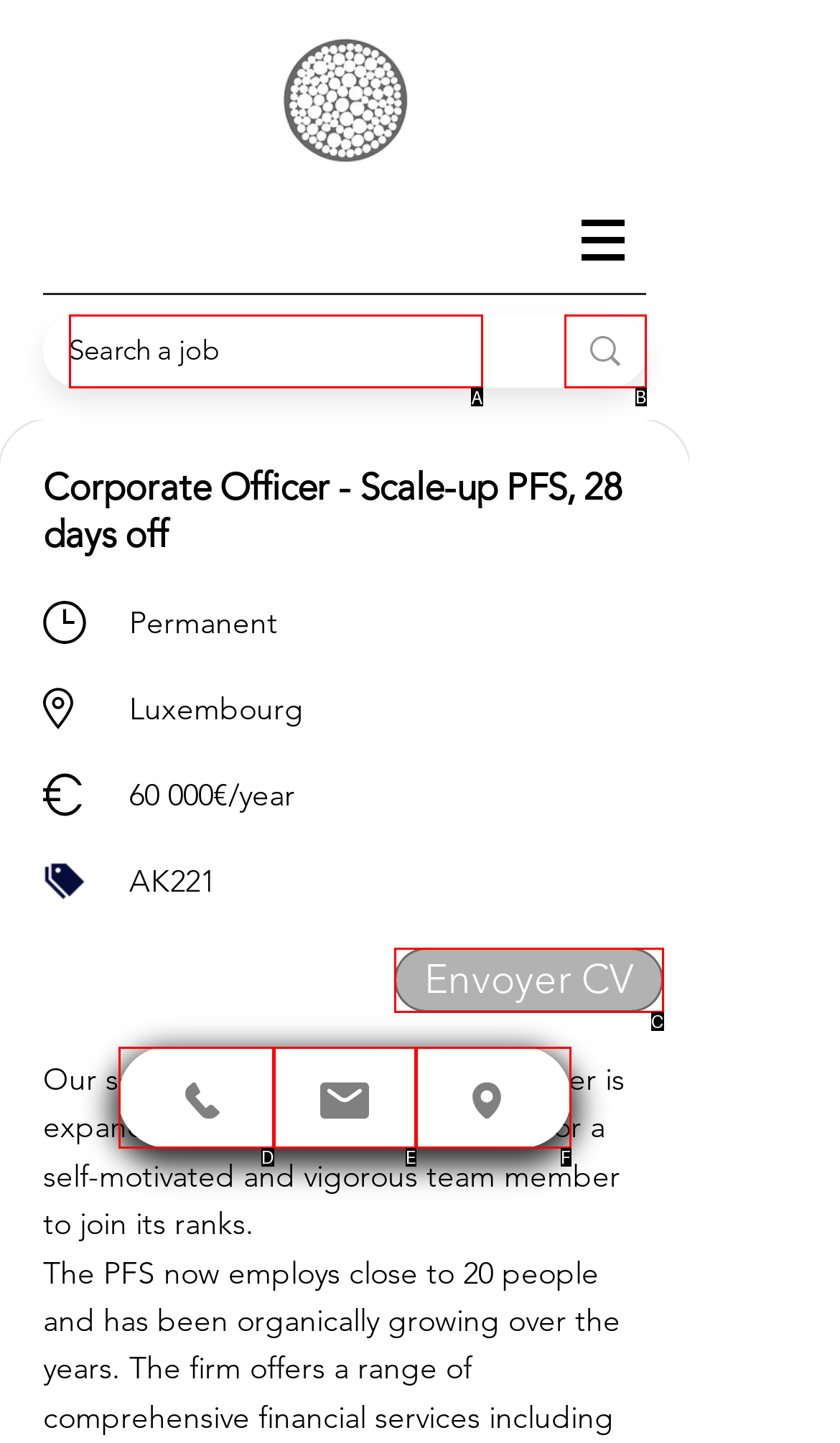Find the option that matches this description: Envoyer CV
Provide the matching option's letter directly.

C